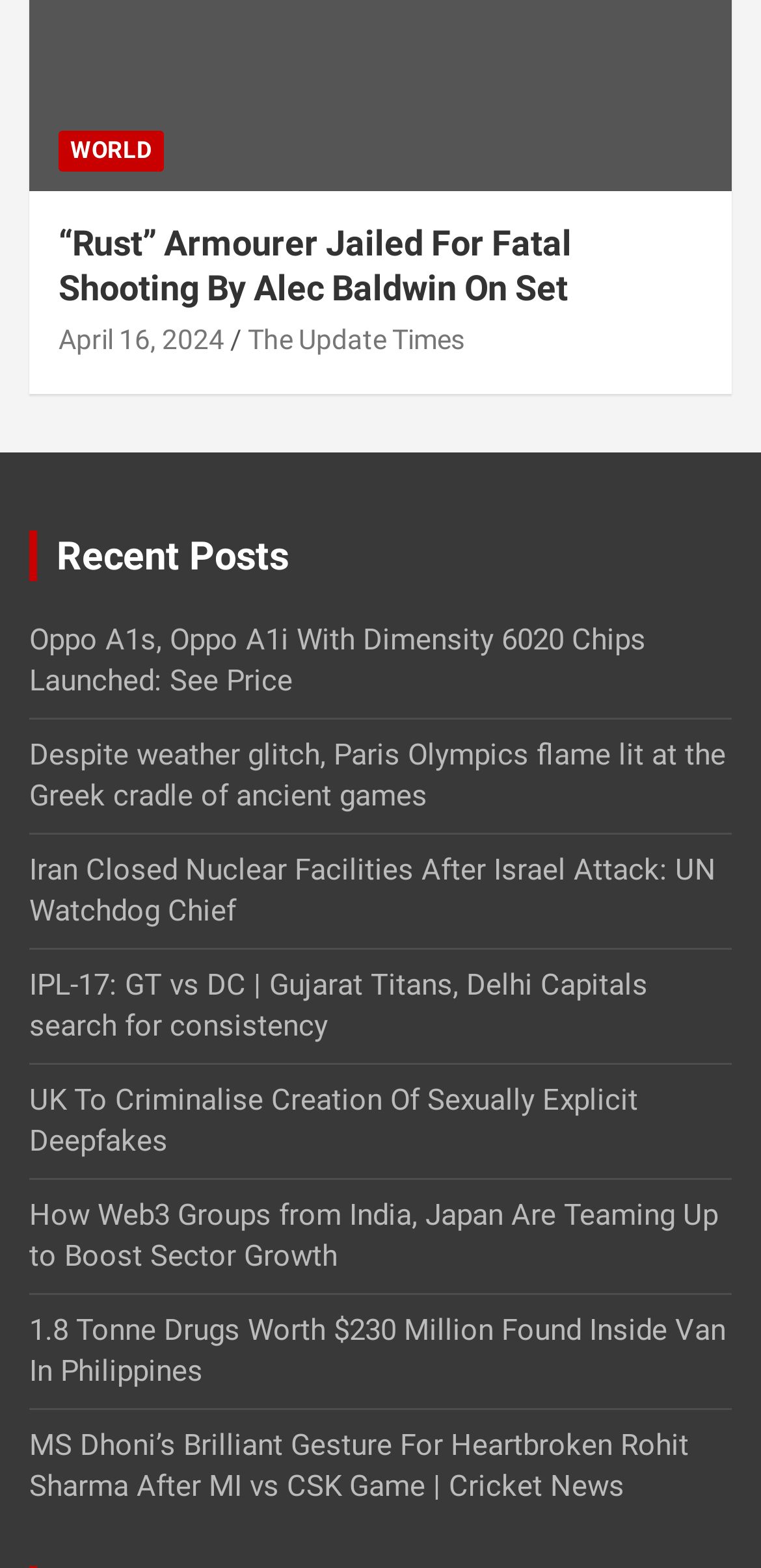What is the date of the news article 'The Update Times'?
Based on the image, provide a one-word or brief-phrase response.

April 16, 2024